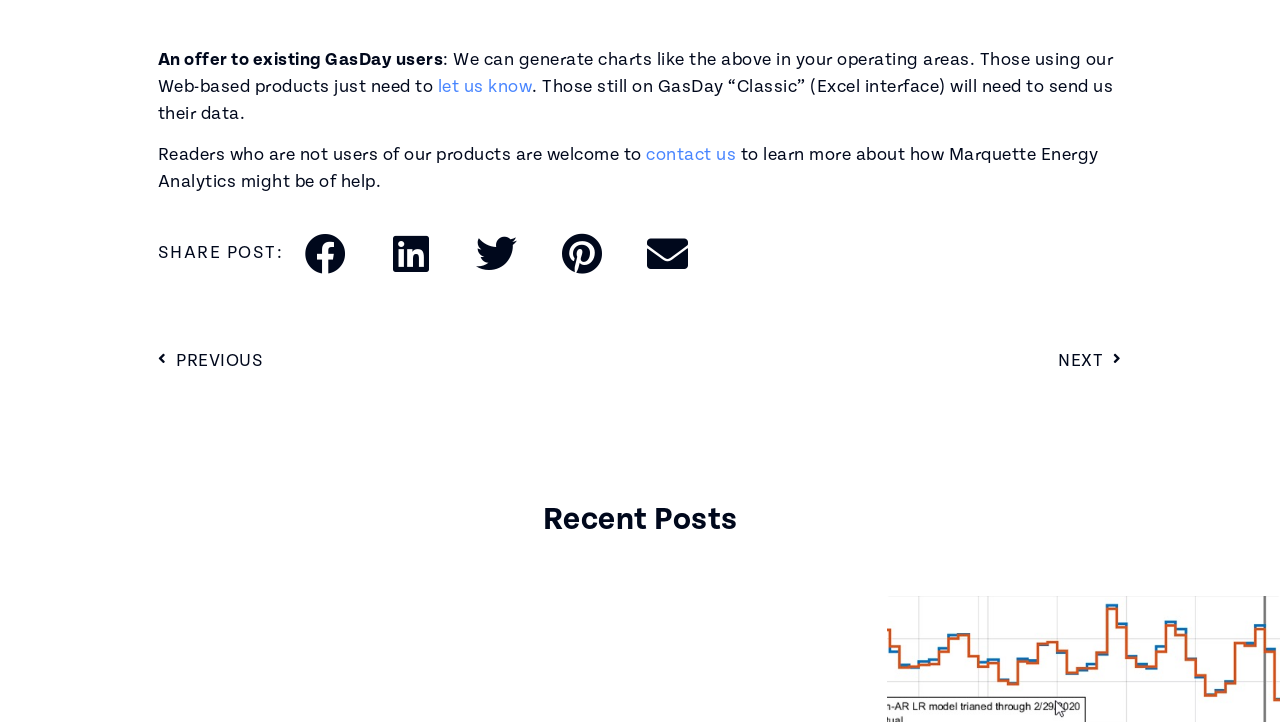Identify the bounding box coordinates necessary to click and complete the given instruction: "Go to previous post".

[0.123, 0.481, 0.5, 0.518]